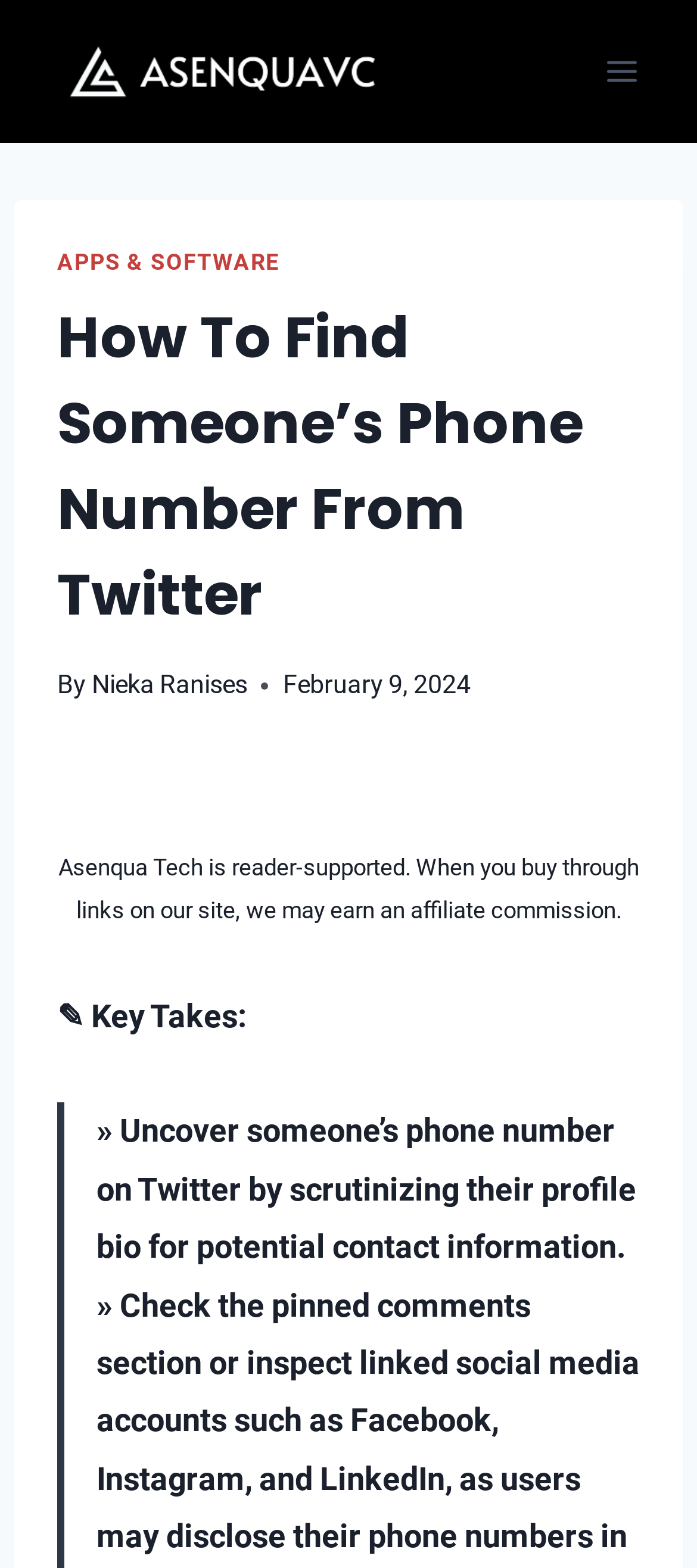What is the main topic of the article?
Your answer should be a single word or phrase derived from the screenshot.

Finding someone's phone number from Twitter